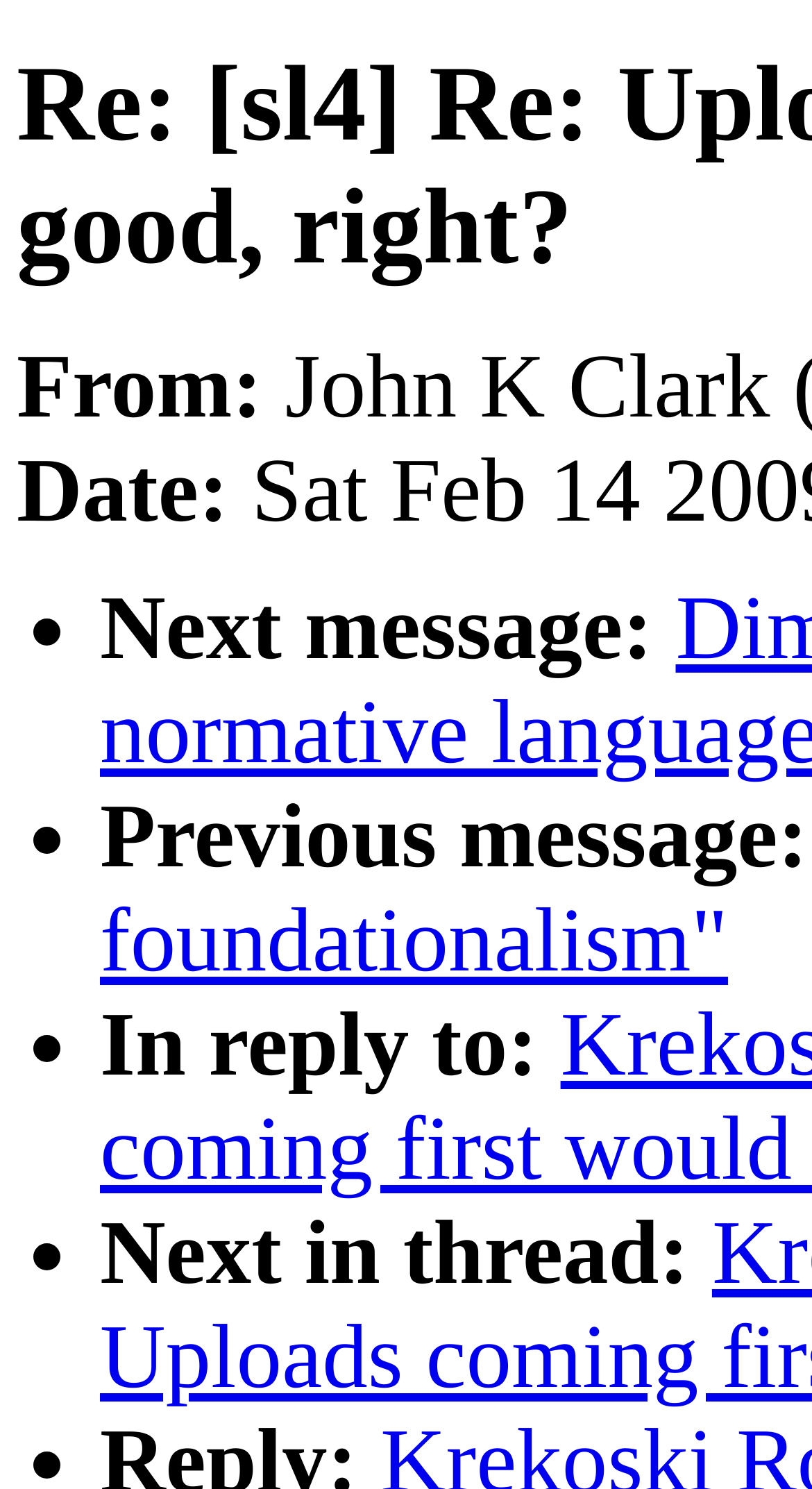Detail the features and information presented on the webpage.

The webpage appears to be a forum or email thread discussion page. At the top, there are two static text elements, "From:" and "Date:", positioned side by side, with "From:" slightly to the left of "Date:". 

Below these elements, there is a list of options, each preceded by a bullet point (•). The first option is "Next message:", followed by "Previous message:", "In reply to:", and "Next in thread:". These options are stacked vertically, with each bullet point aligned to the left and the corresponding text to the right. The text elements are centered horizontally, taking up about two-thirds of the page width.